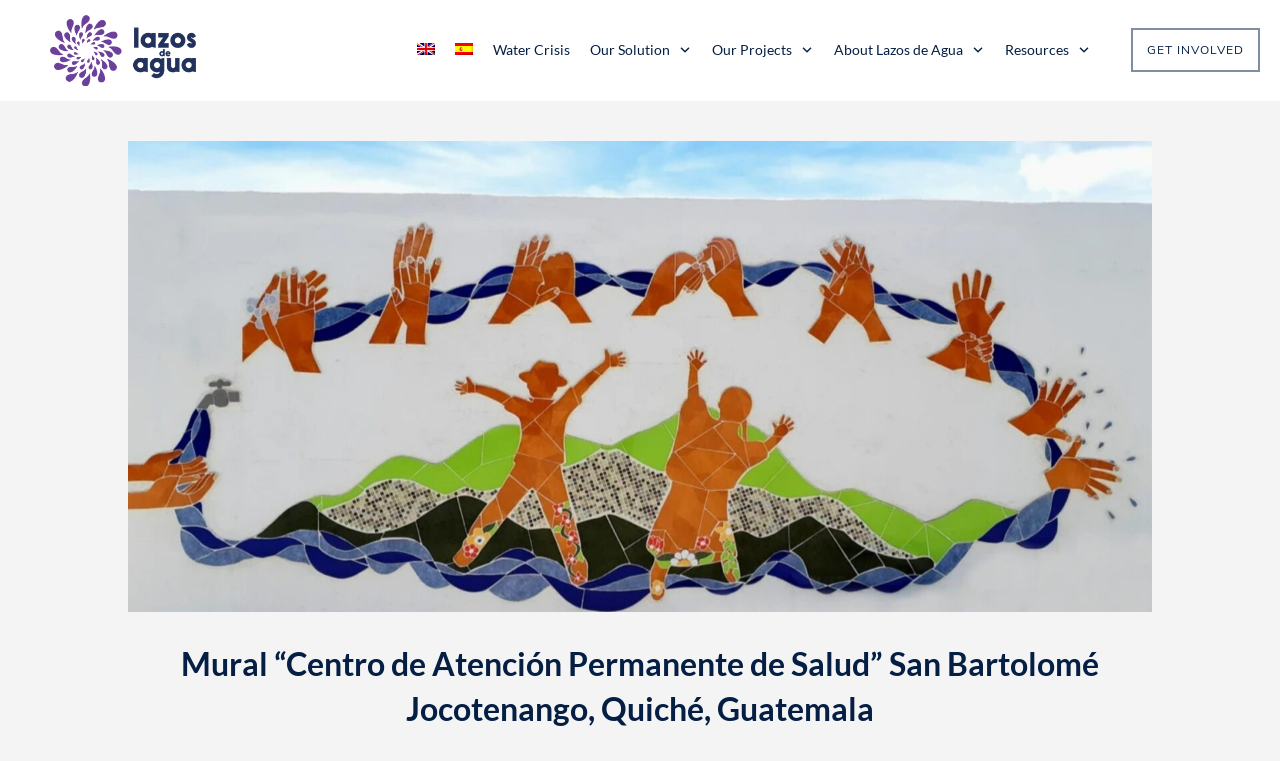What language options are available on this webpage?
Give a comprehensive and detailed explanation for the question.

I found the language options by looking at the links at the top of the webpage, which include 'English' and 'Spanish'.